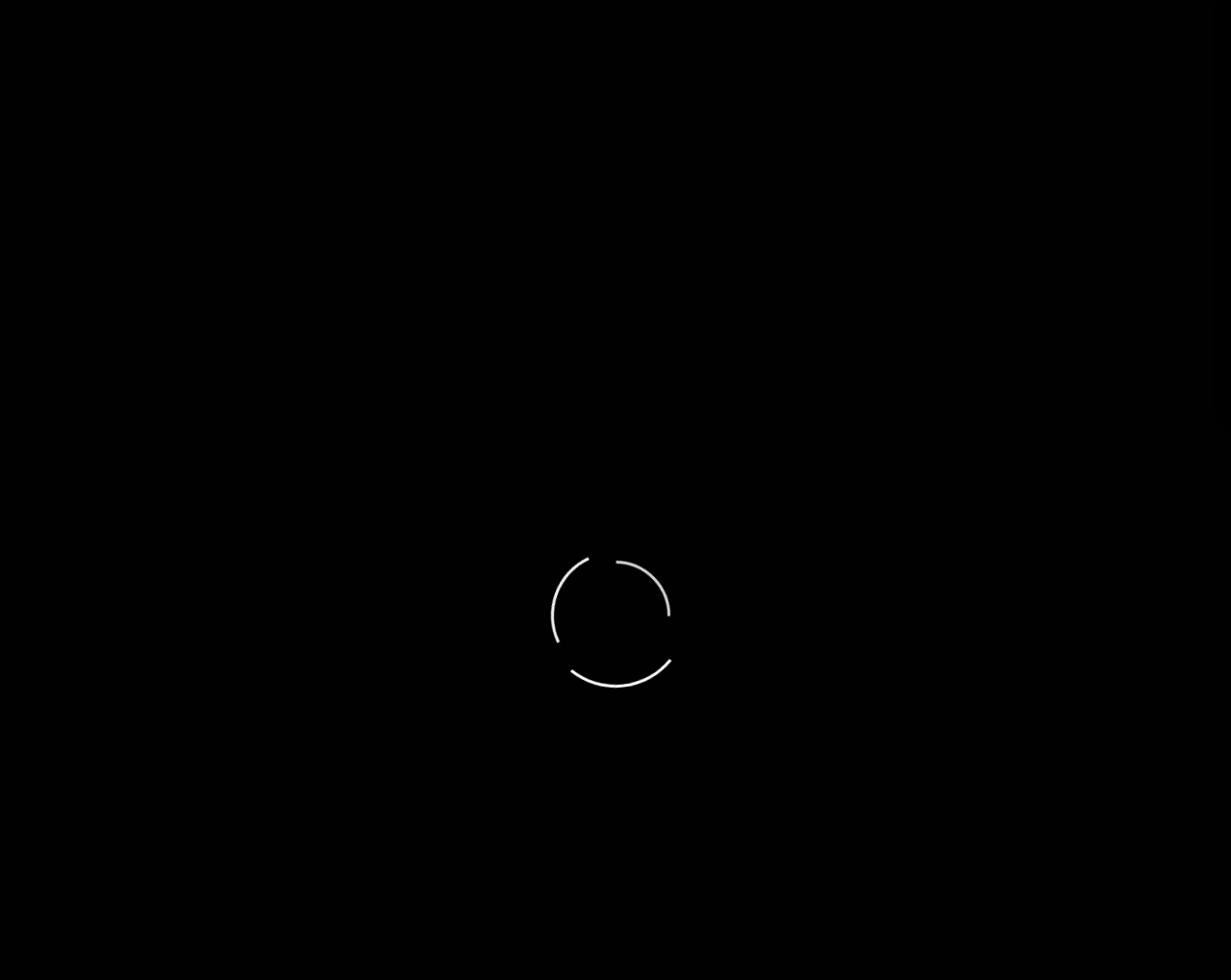Using the description: "Home improvement", determine the UI element's bounding box coordinates. Ensure the coordinates are in the format of four float numbers between 0 and 1, i.e., [left, top, right, bottom].

[0.097, 0.662, 0.222, 0.69]